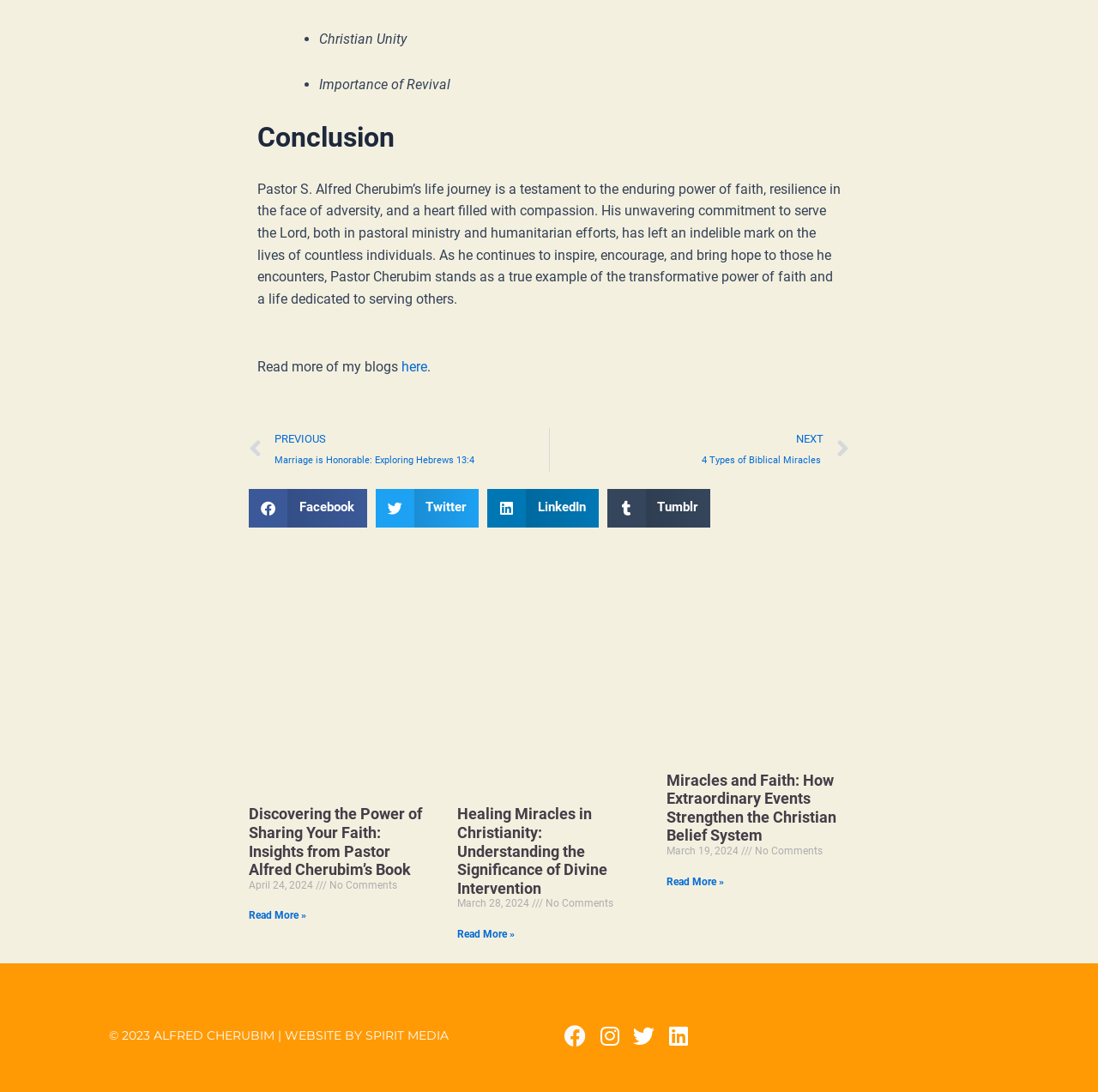Give a one-word or short-phrase answer to the following question: 
How many social media sharing options are available?

4